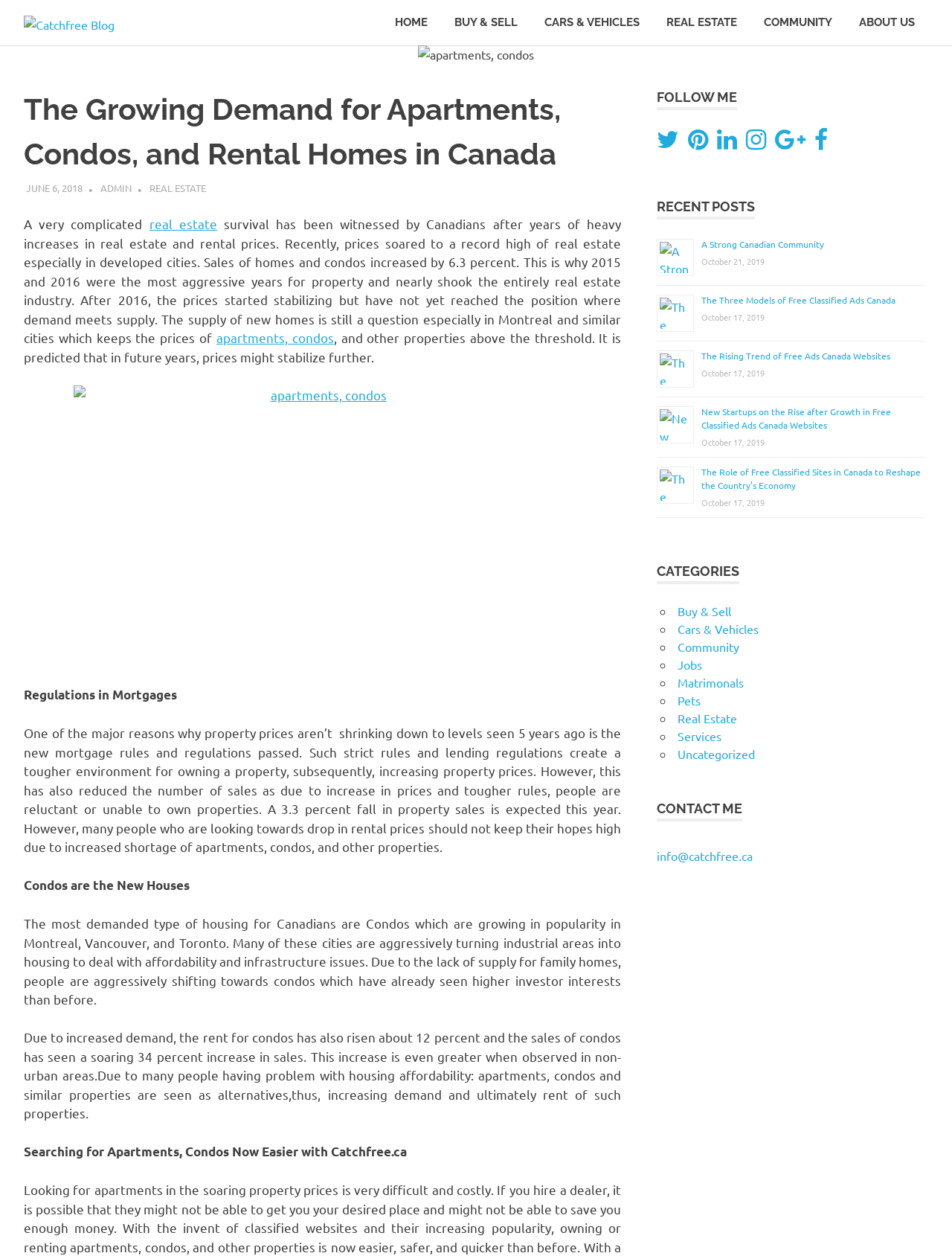What type of housing is growing in popularity in Montreal, Vancouver, and Toronto? Analyze the screenshot and reply with just one word or a short phrase.

Condos